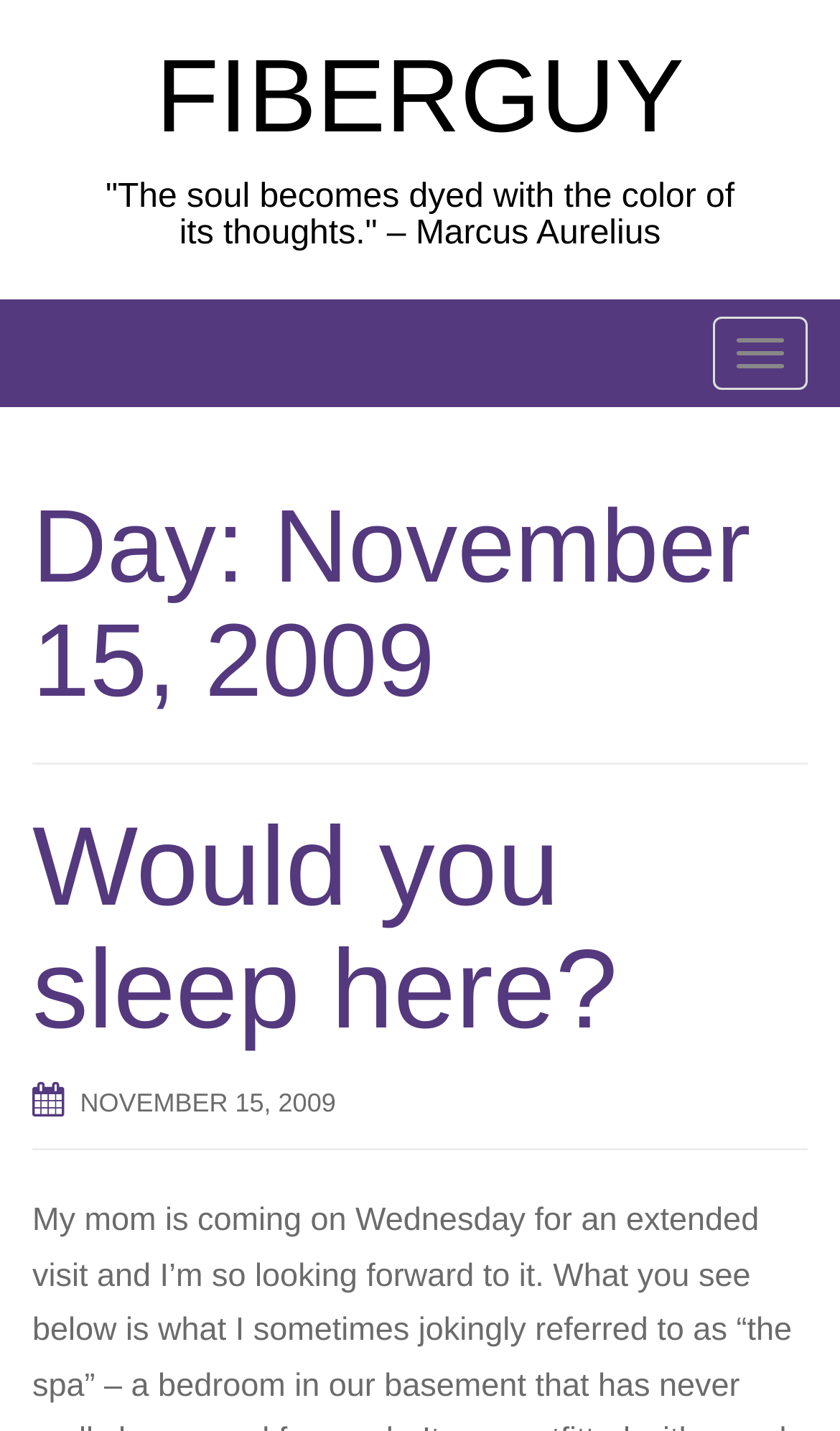Based on the element description: "FIBERGUY", identify the bounding box coordinates for this UI element. The coordinates must be four float numbers between 0 and 1, listed as [left, top, right, bottom].

[0.185, 0.029, 0.815, 0.108]